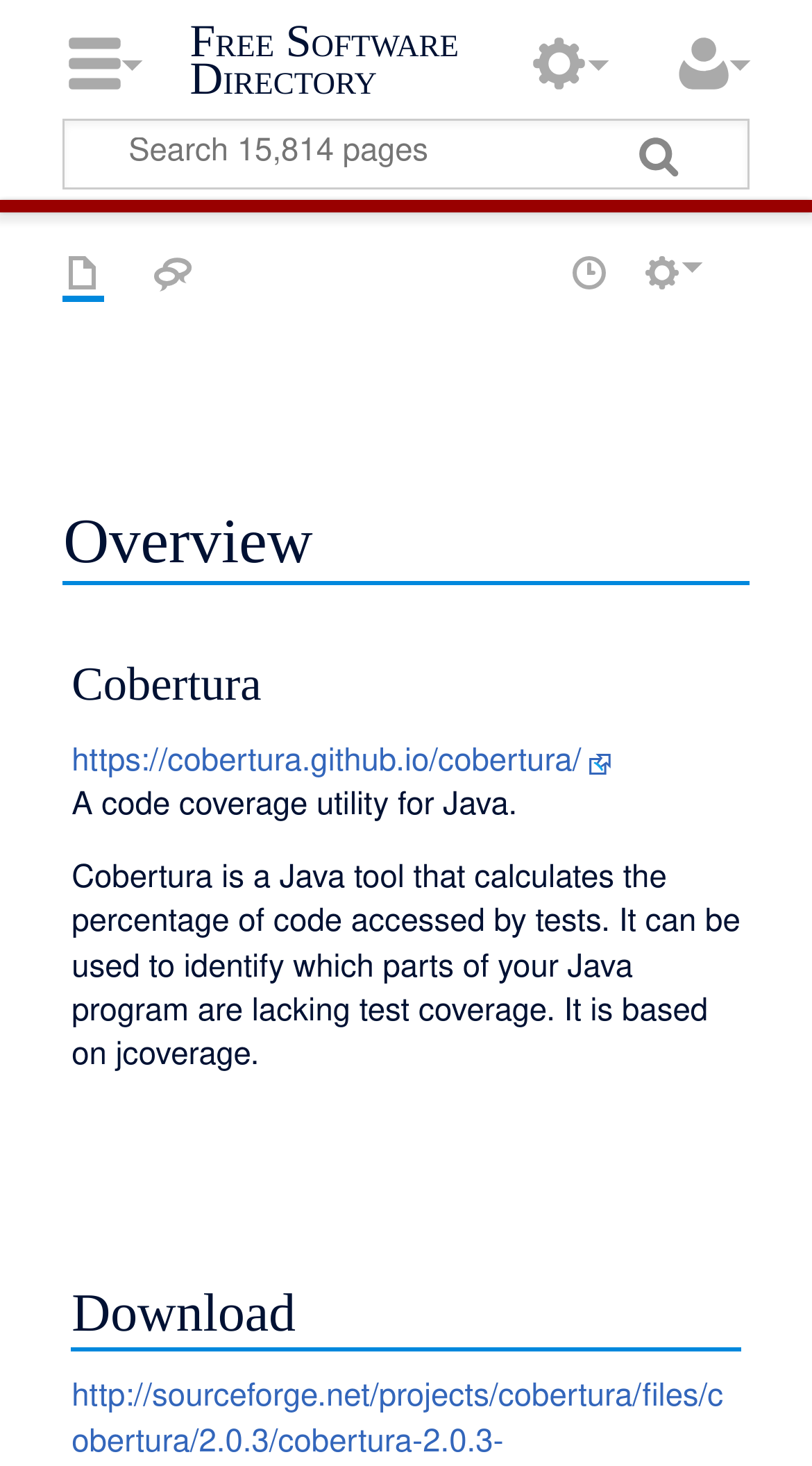Please specify the bounding box coordinates of the clickable section necessary to execute the following command: "Search for software".

[0.08, 0.082, 0.92, 0.128]